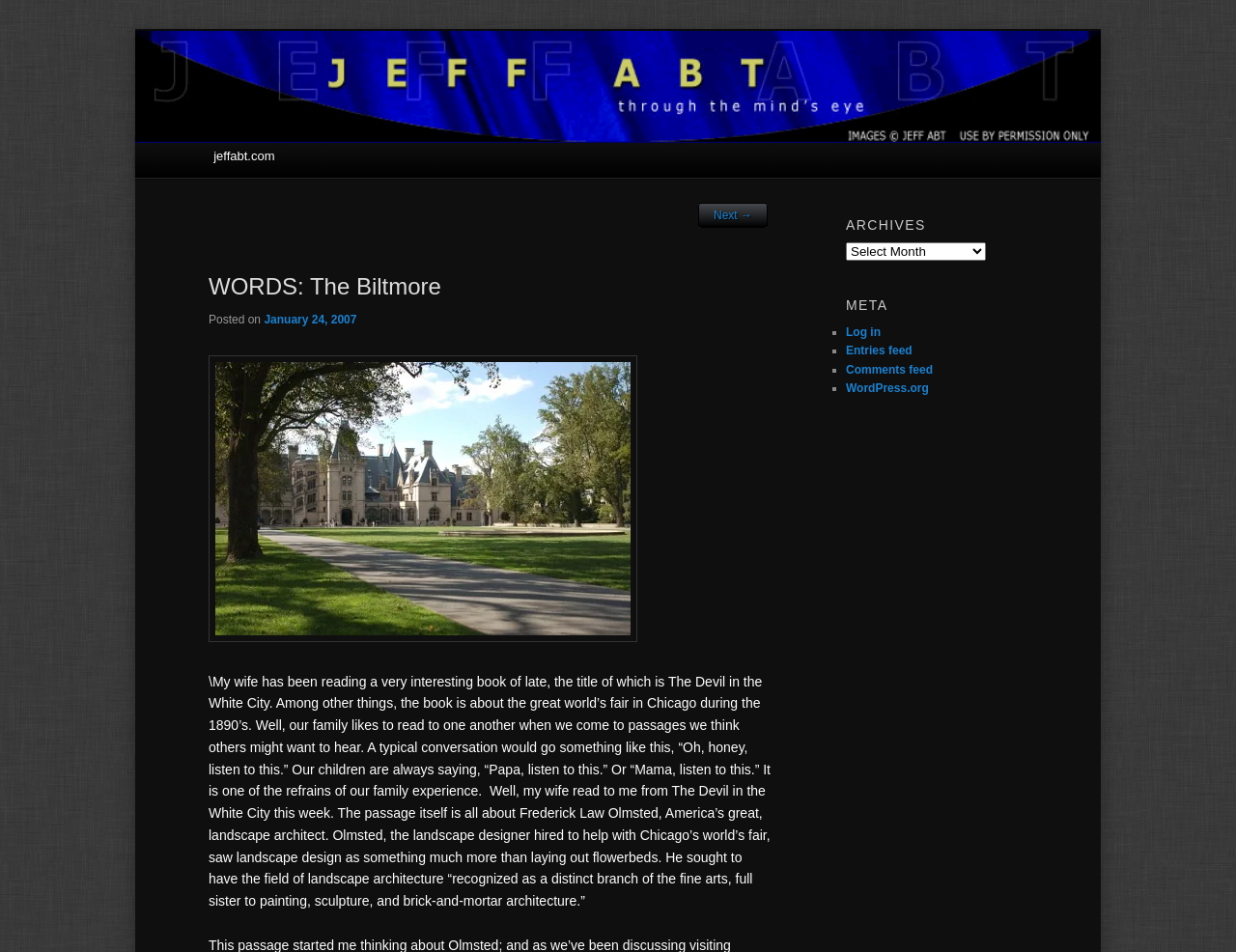Locate the coordinates of the bounding box for the clickable region that fulfills this instruction: "Log in to the website".

[0.684, 0.341, 0.712, 0.356]